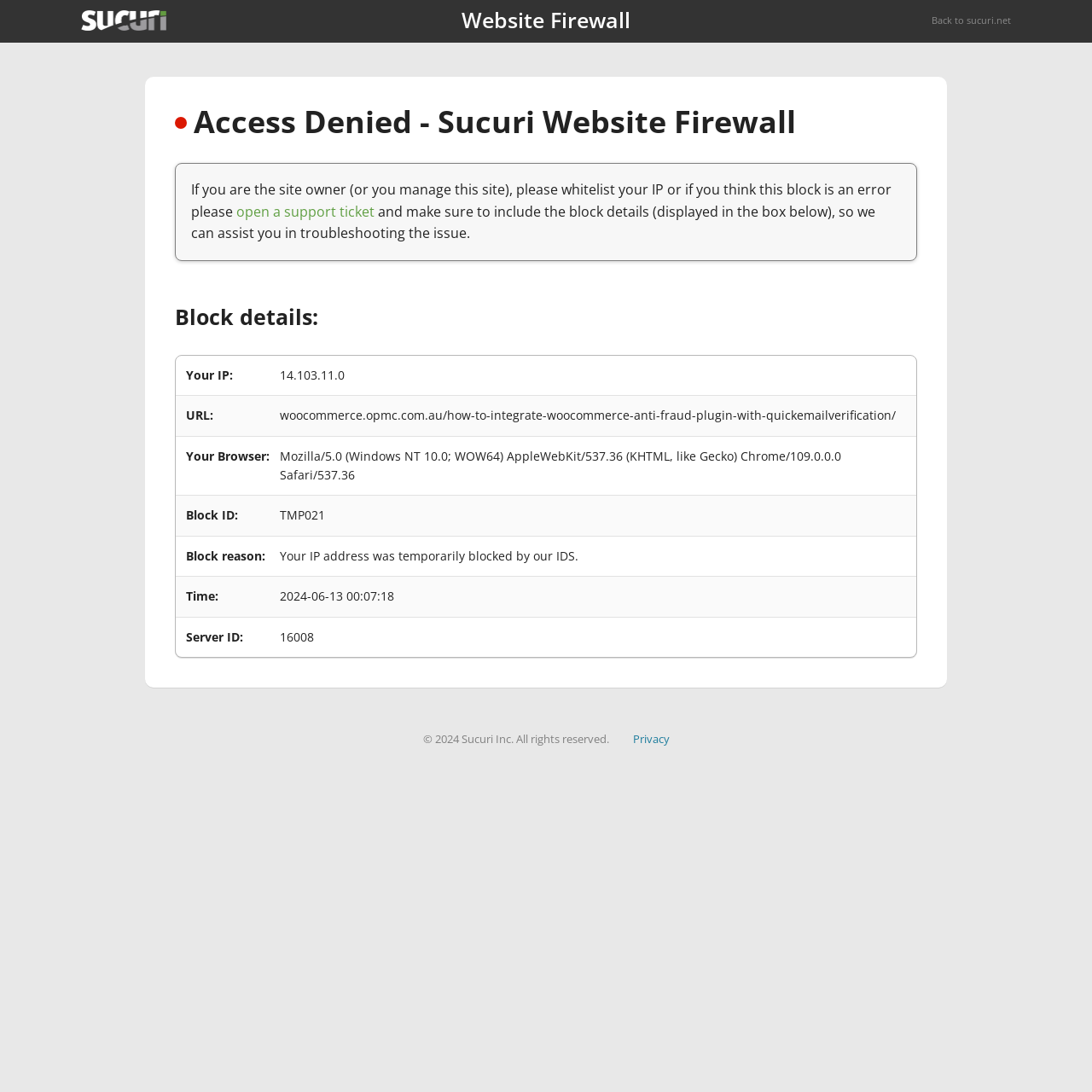What is the name of the firewall blocking access?
Please give a detailed and elaborate answer to the question based on the image.

The name of the firewall blocking access is Sucuri Website Firewall, which is mentioned in the header of the webpage.